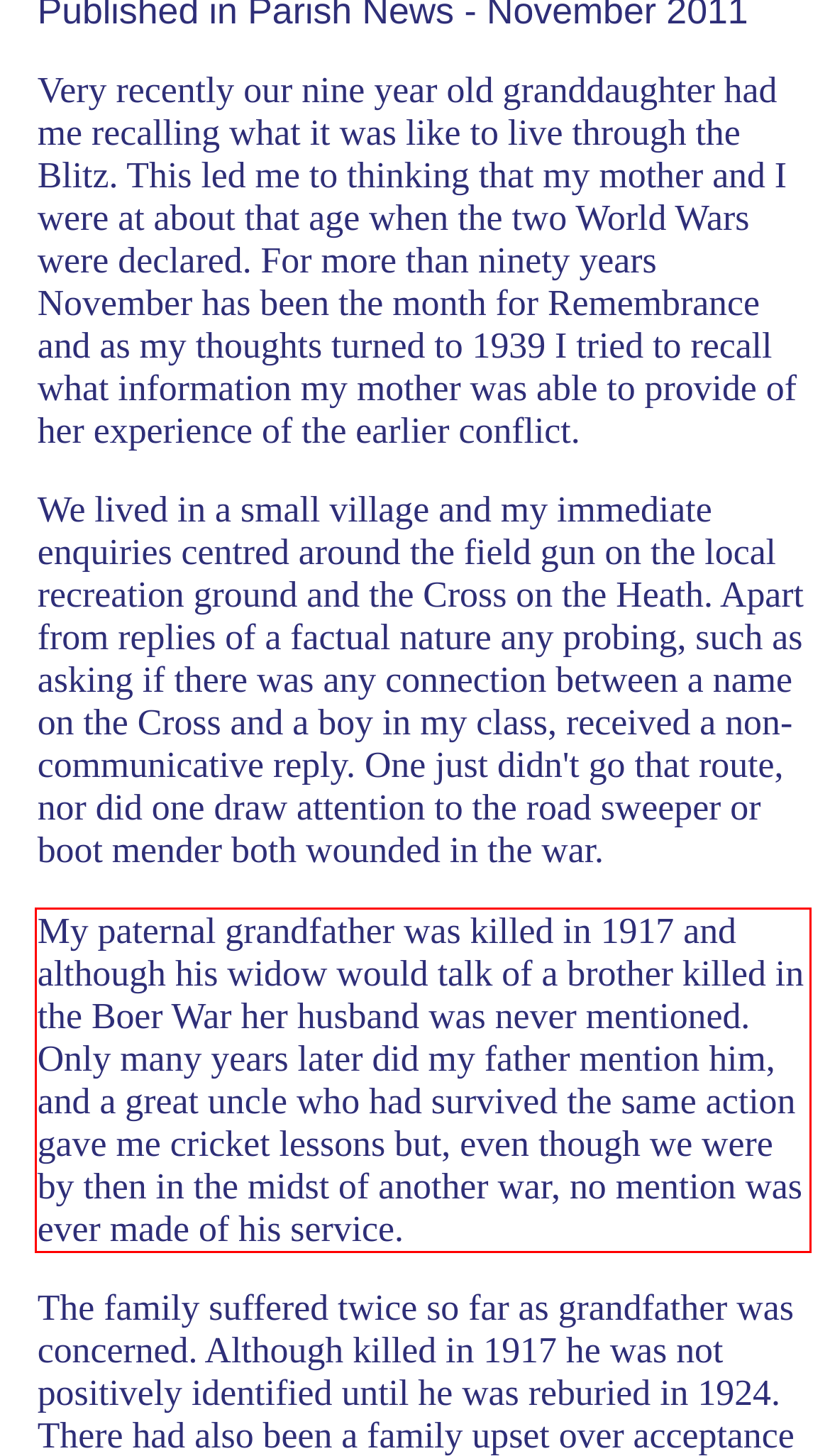You are provided with a screenshot of a webpage containing a red bounding box. Please extract the text enclosed by this red bounding box.

My paternal grandfather was killed in 1917 and although his widow would talk of a brother killed in the Boer War her husband was never mentioned. Only many years later did my father mention him, and a great uncle who had survived the same action gave me cricket lessons but, even though we were by then in the midst of another war, no mention was ever made of his service.